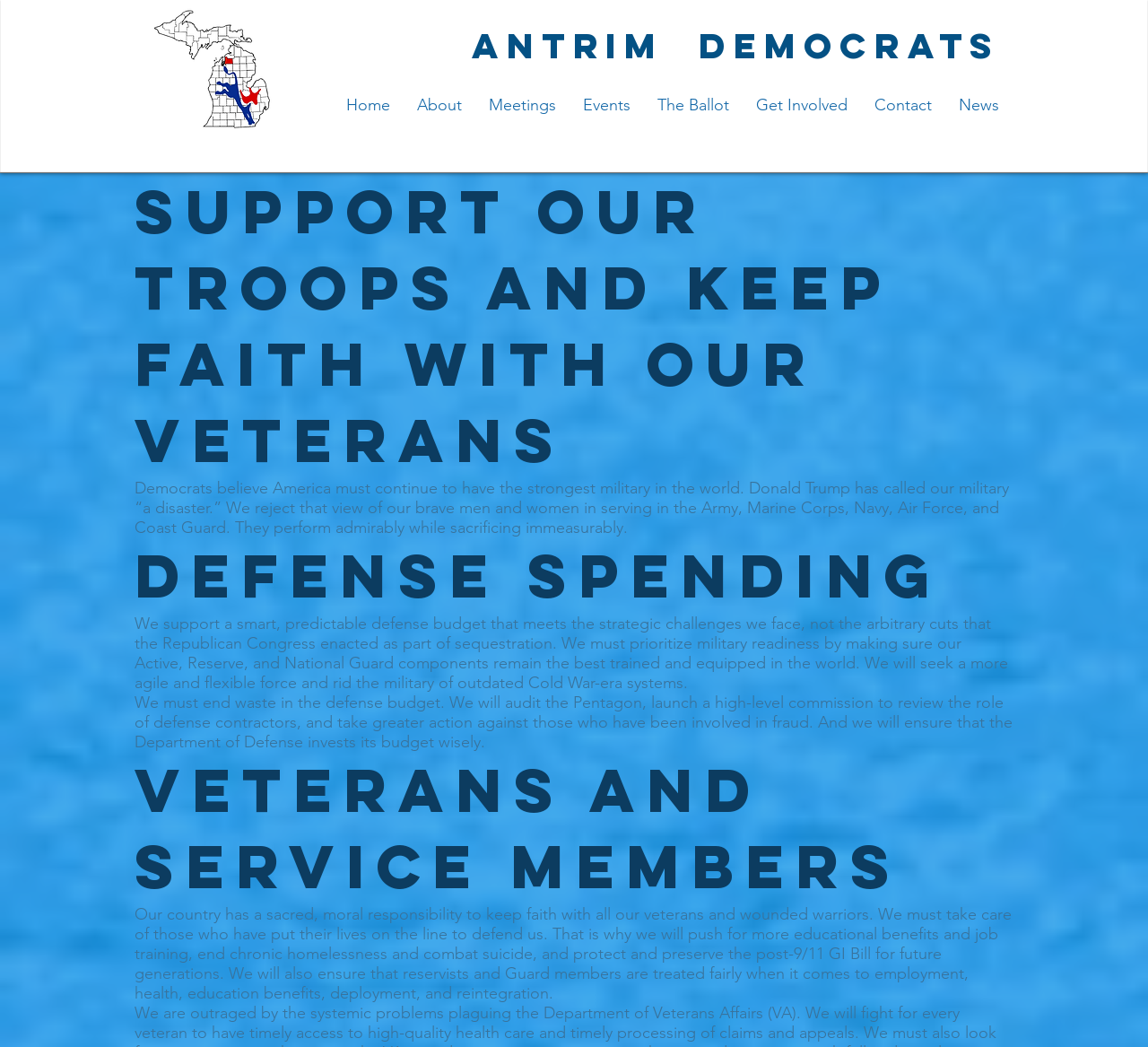Offer an in-depth caption of the entire webpage.

The webpage is about the Antrim Democrats, with a focus on supporting troops and veterans. At the top left corner, there is a logo image of Antrim Democrats. Next to it, there is a heading that reads "Antrim Democrats". Below the logo, there is a navigation menu with links to various pages, including "Home", "About", "Meetings", "Events", "The Ballot", "Get Involved", "Contact", and "News".

The main content of the page is divided into three sections, each with a heading. The first section, "Support Our Troops and Keep Faith with Our Veterans", discusses the importance of having a strong military and supporting those who serve. The text explains that Democrats reject the view that the military is a disaster and instead believe in the bravery and sacrifices of men and women in the Army, Marine Corps, Navy, Air Force, and Coast Guard.

The second section, "Defense Spending", outlines the party's stance on defense budgeting. It emphasizes the need for a smart and predictable defense budget that meets strategic challenges, prioritizes military readiness, and eliminates waste.

The third section, "Veterans and Service Members", highlights the importance of taking care of veterans and wounded warriors. It promises to push for more educational benefits and job training, end chronic homelessness and combat suicide, and protect the post-9/11 GI Bill for future generations.

Throughout the page, there are no images other than the Antrim Democrats logo at the top. The text is organized in a clear and readable format, with headings and paragraphs that make it easy to follow.